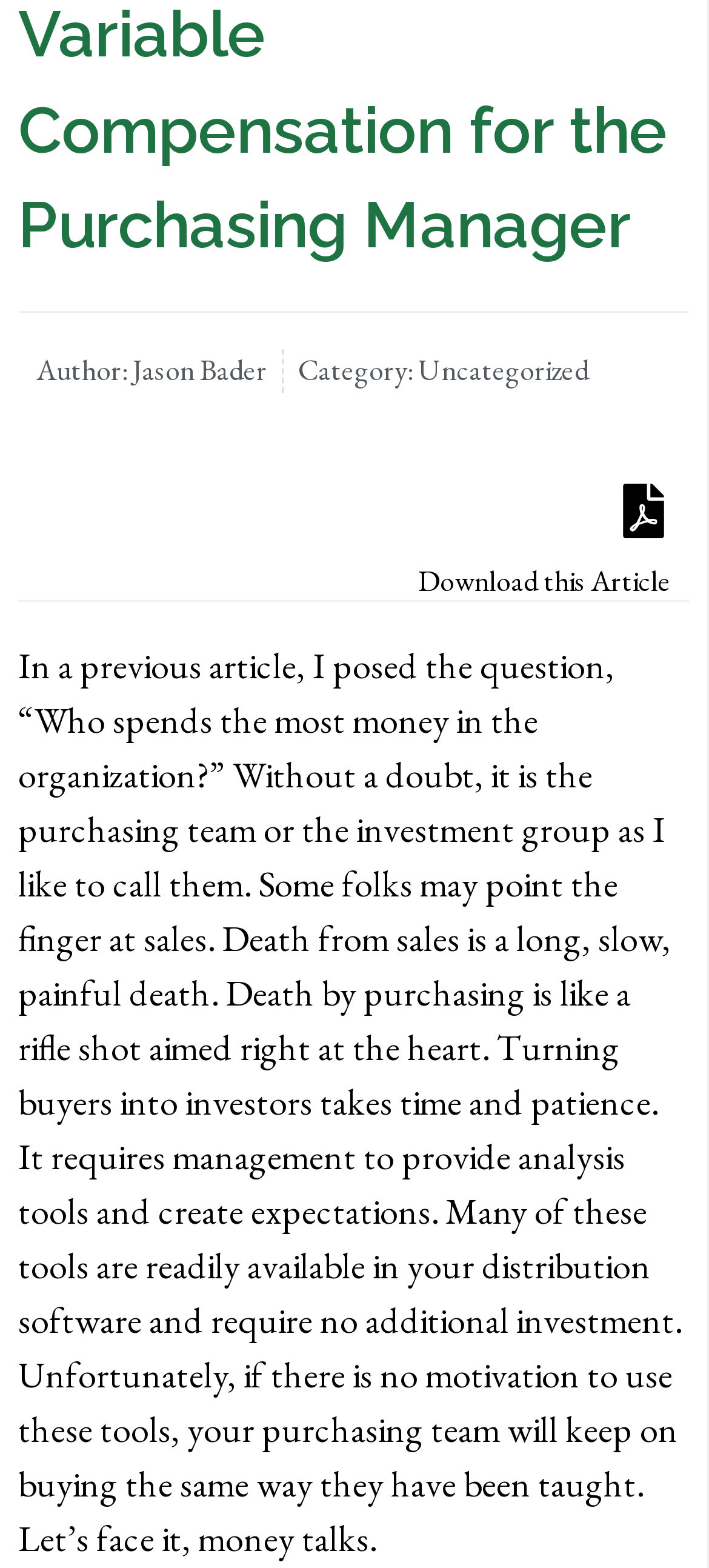Provide the bounding box coordinates of the HTML element described by the text: "Author: Jason Bader". The coordinates should be in the format [left, top, right, bottom] with values between 0 and 1.

[0.051, 0.222, 0.377, 0.25]